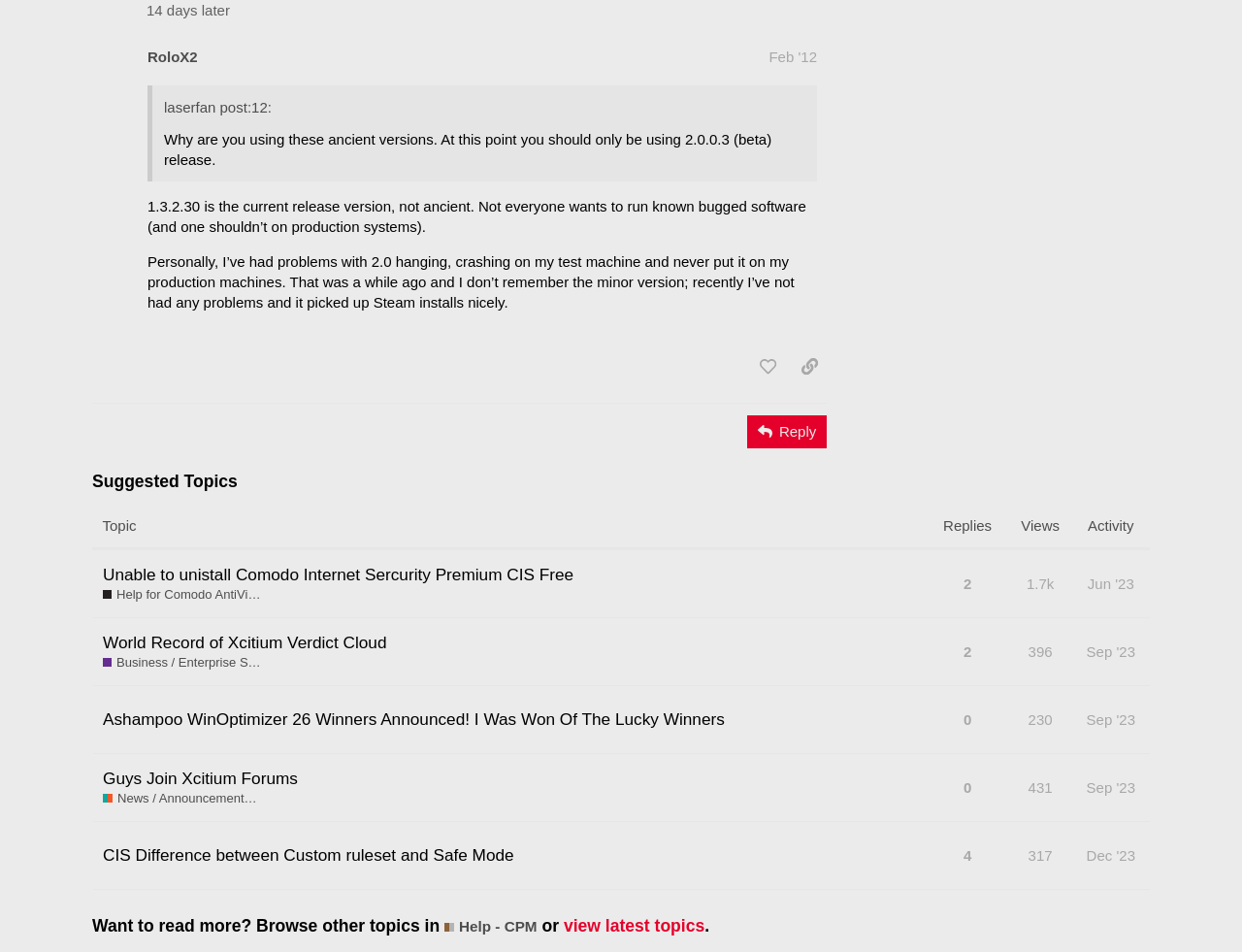Please find the bounding box coordinates of the element that needs to be clicked to perform the following instruction: "Reply to the post". The bounding box coordinates should be four float numbers between 0 and 1, represented as [left, top, right, bottom].

[0.602, 0.436, 0.666, 0.471]